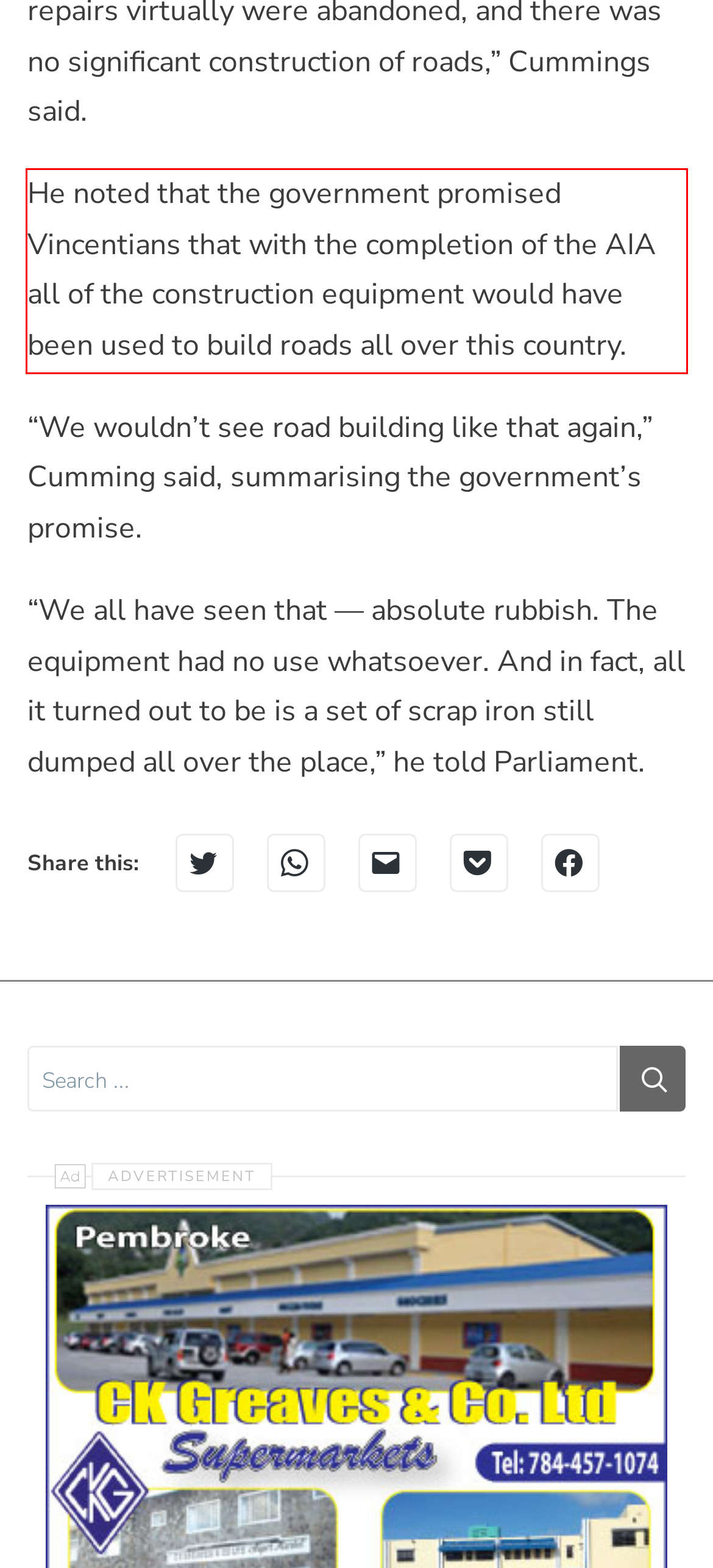Please analyze the provided webpage screenshot and perform OCR to extract the text content from the red rectangle bounding box.

He noted that the government promised Vincentians that with the completion of the AIA all of the construction equipment would have been used to build roads all over this country.